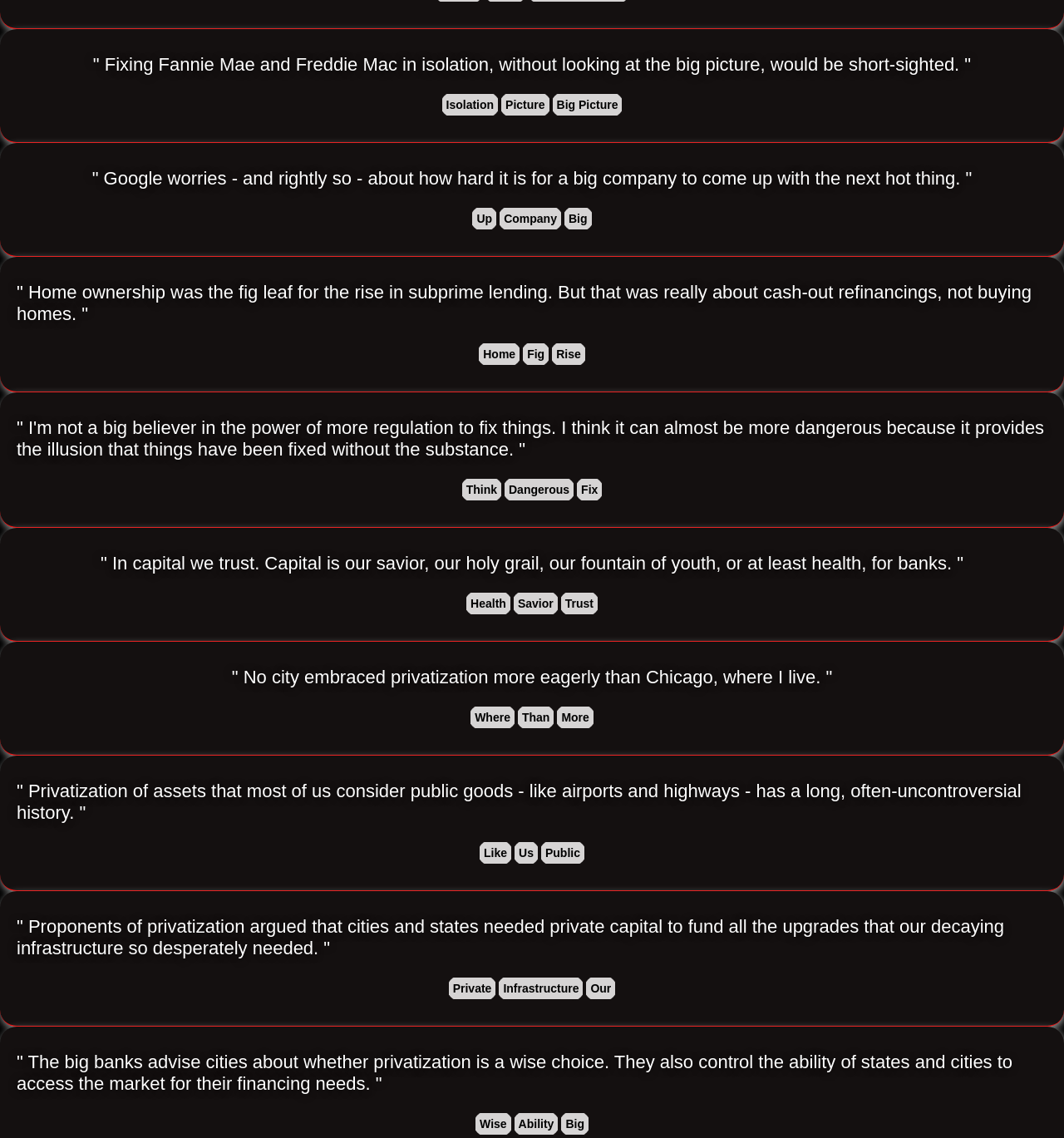Determine the bounding box coordinates for the HTML element mentioned in the following description: "News". The coordinates should be a list of four floats ranging from 0 to 1, represented as [left, top, right, bottom].

None